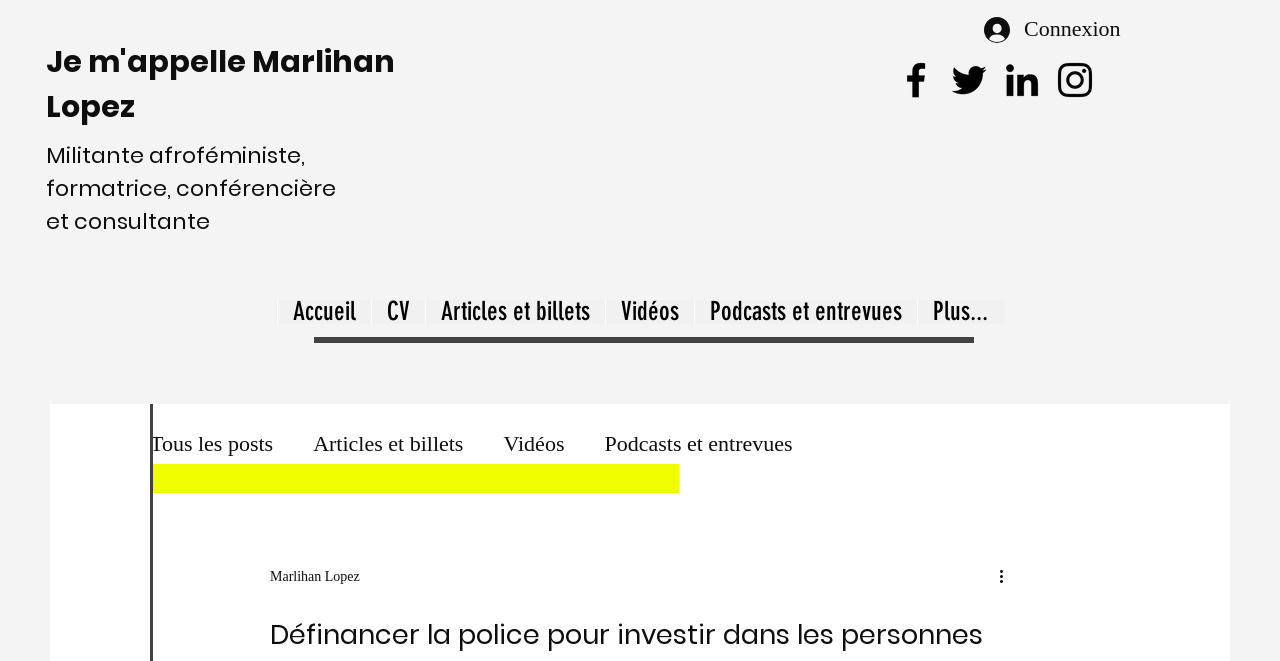Produce an elaborate caption capturing the essence of the webpage.

The webpage appears to be a personal website or blog, with a focus on the author, Marlihan Lopez, a militant Afro-feminist, trainer, lecturer, and consultant. At the top left of the page, there is a heading with her name, followed by a brief description of her roles. Below this, there is a button labeled "Connexion" (connection) with a small image to its right.

On the top right side of the page, there is a social media bar with links to Facebook, Twitter, LinkedIn, and Instagram, each accompanied by its respective icon. Below this, there is a navigation menu labeled "Site" with links to various sections of the website, including "Accueil" (home), "CV", "Articles et billets" (articles and blog posts), "Vidéos", "Podcasts et entrevues" (podcasts and interviews), and "Plus..." (more).

Further down the page, there is another navigation menu labeled "blog" with links to different categories of posts, including "Tous les posts" (all posts), "Articles et billets", "Vidéos", and "Podcasts et entrevues". Below this, there is a link to a specific post or article by Marlihan Lopez, with a brief description or title.

At the bottom right of the page, there is a button labeled "More actions" with a small image to its left. Overall, the webpage appears to be a personal platform for Marlihan Lopez to share her thoughts, work, and experiences with her audience.